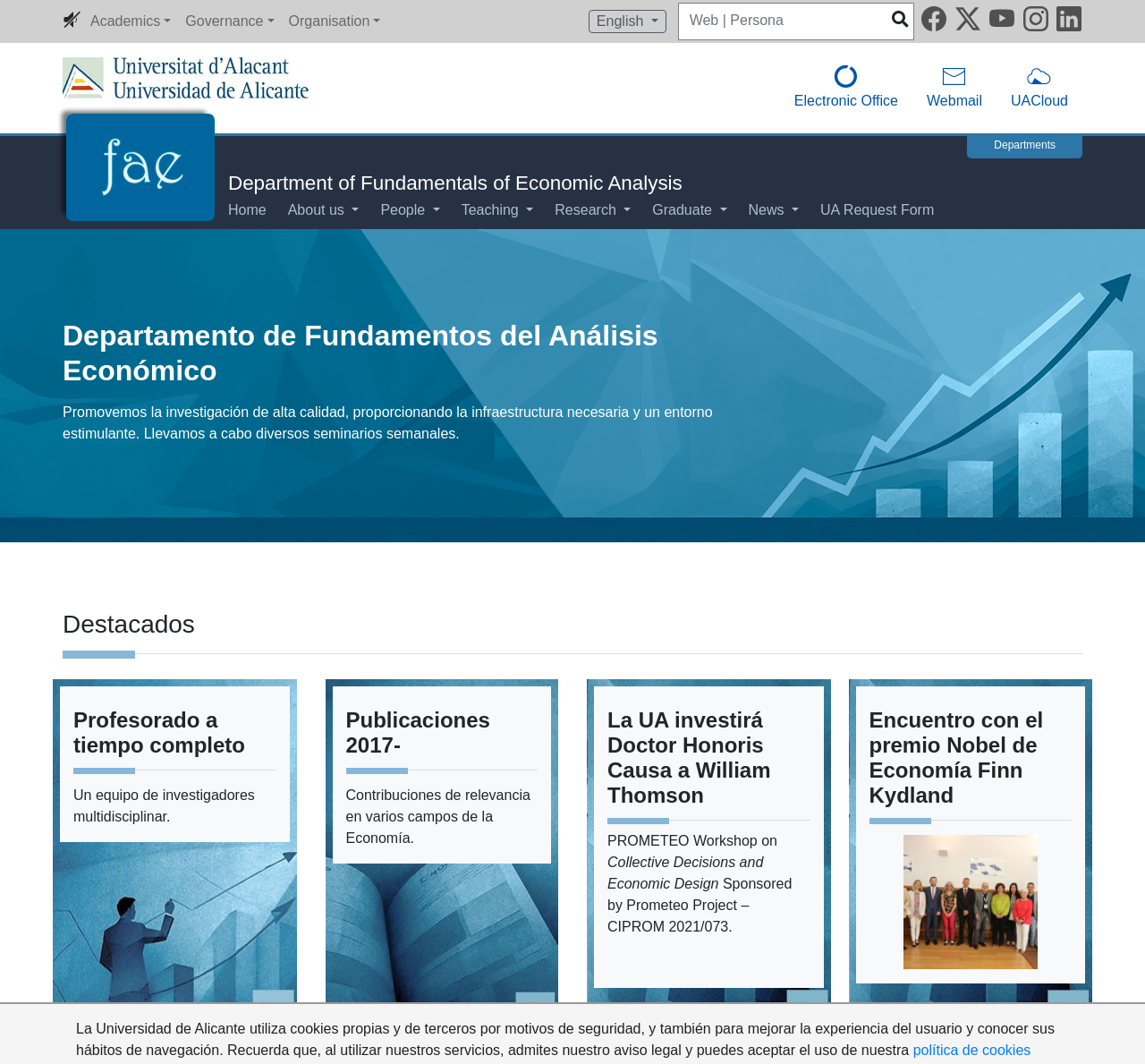Please determine the bounding box coordinates for the element that should be clicked to follow these instructions: "Check the news".

[0.654, 0.187, 0.716, 0.214]